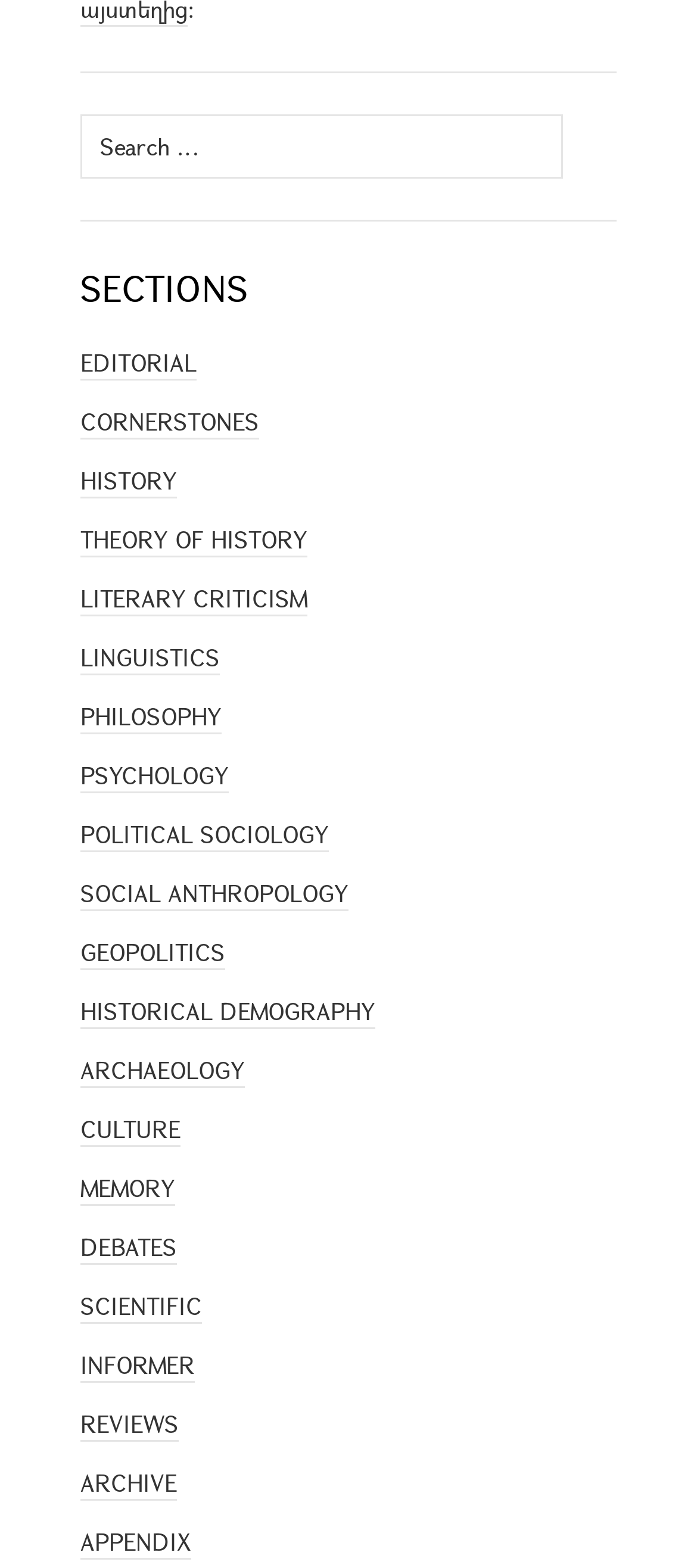Given the element description PSYCHOLOGY, predict the bounding box coordinates for the UI element in the webpage screenshot. The format should be (top-left x, top-left y, bottom-right x, bottom-right y), and the values should be between 0 and 1.

[0.115, 0.484, 0.328, 0.506]